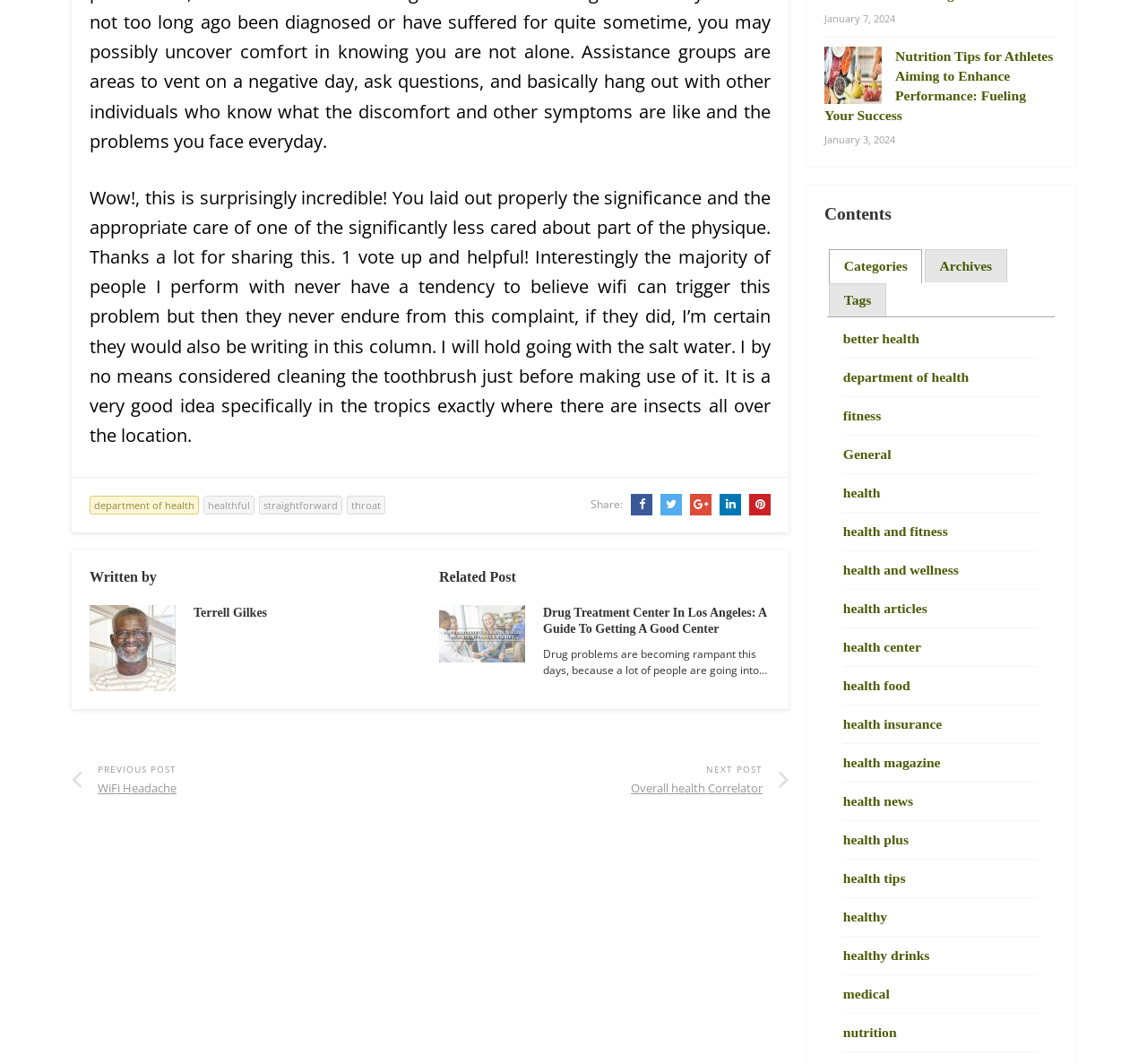What is the title of the related post?
Using the image, give a concise answer in the form of a single word or short phrase.

Drug Treatment Center In Los Angeles